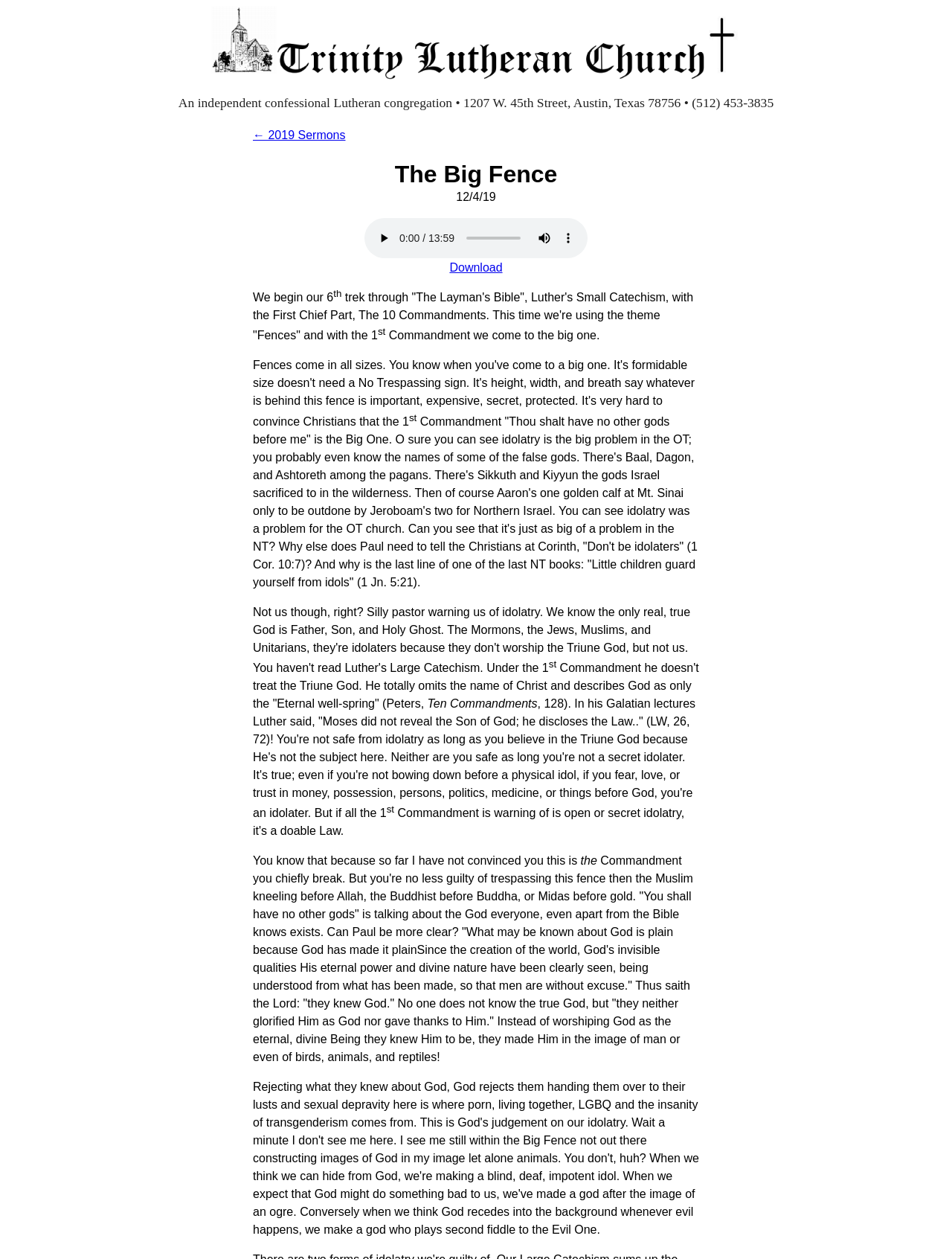Identify the bounding box coordinates for the UI element that matches this description: "← 2019 Sermons".

[0.266, 0.102, 0.363, 0.112]